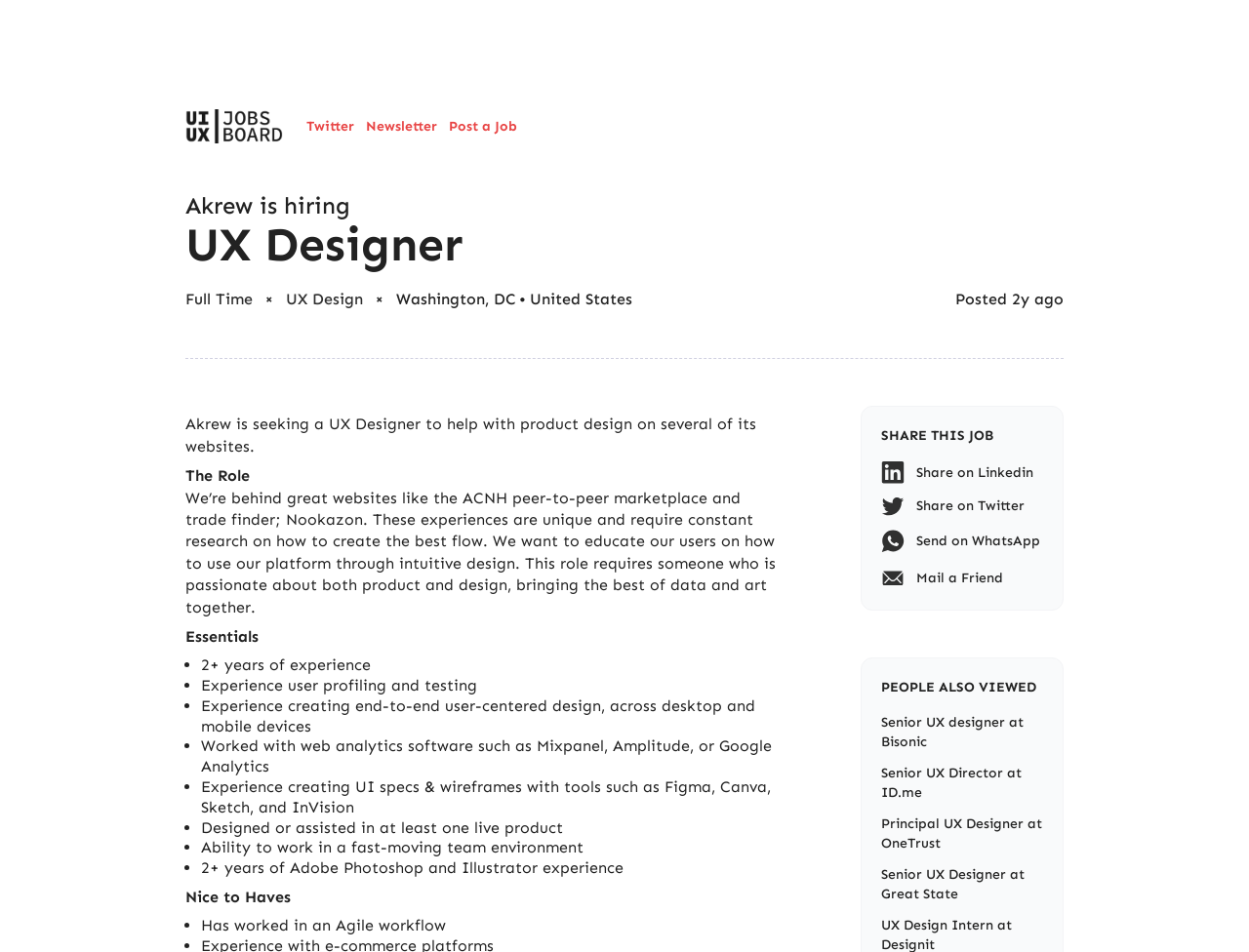Please find the bounding box coordinates of the clickable region needed to complete the following instruction: "Follow Akrew on Twitter". The bounding box coordinates must consist of four float numbers between 0 and 1, i.e., [left, top, right, bottom].

[0.245, 0.123, 0.284, 0.143]